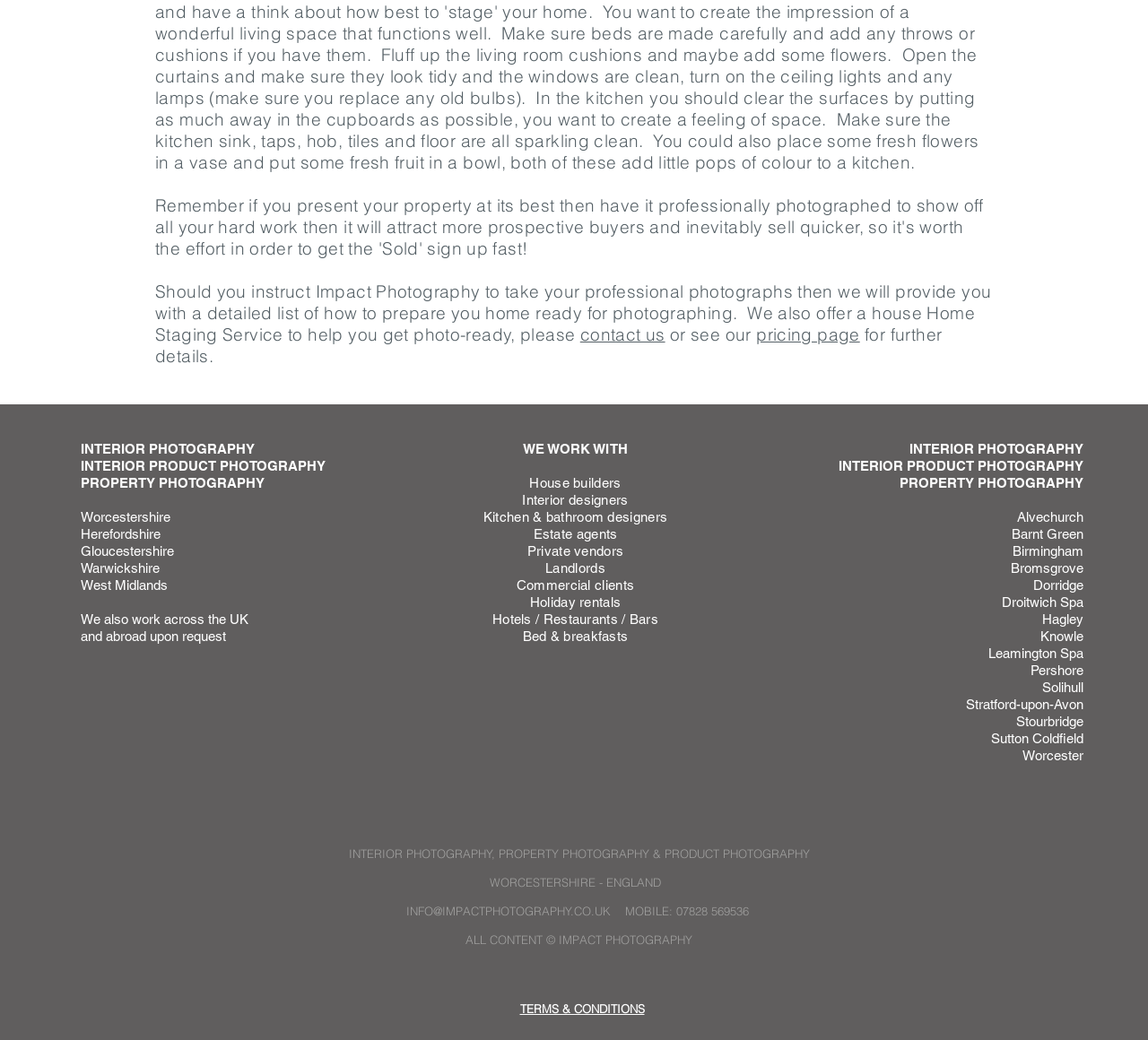Identify the bounding box coordinates for the UI element described as follows: "INFO@IMPACTPHOTOGRAPHY.CO.UK". Ensure the coordinates are four float numbers between 0 and 1, formatted as [left, top, right, bottom].

[0.354, 0.869, 0.532, 0.883]